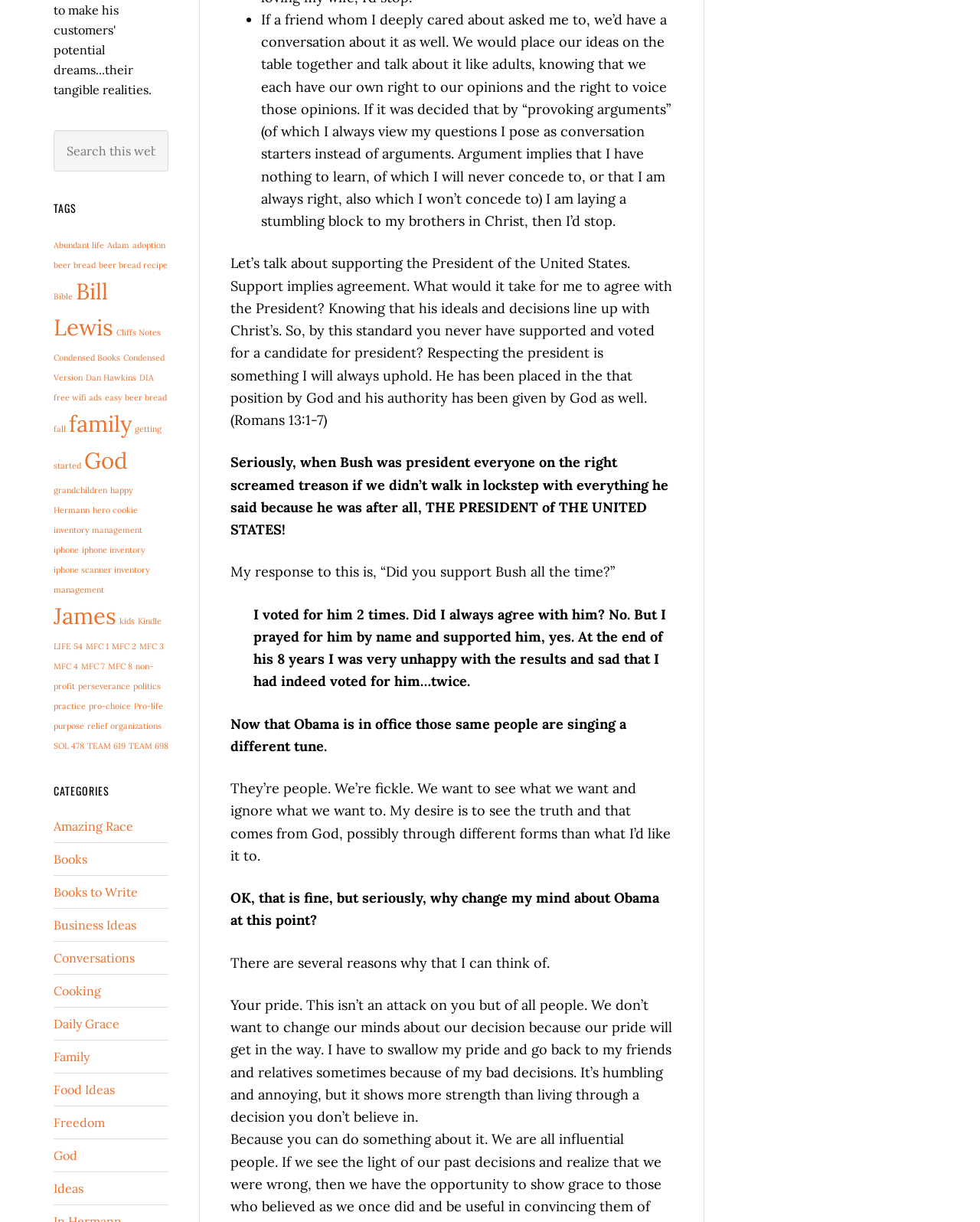Please locate the clickable area by providing the bounding box coordinates to follow this instruction: "View posts about 'Abundant life'".

[0.055, 0.196, 0.106, 0.205]